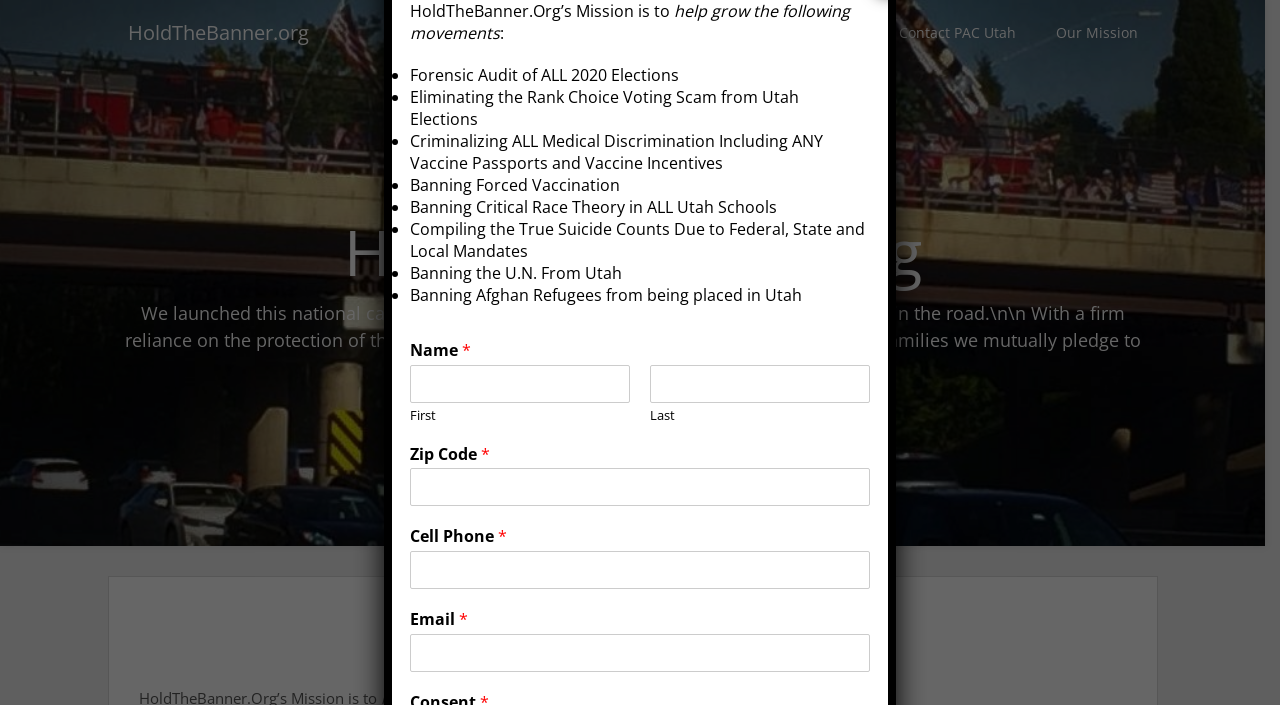Please identify the bounding box coordinates of the element I should click to complete this instruction: 'Click on the 'HoldTheBanner.org' link'. The coordinates should be given as four float numbers between 0 and 1, like this: [left, top, right, bottom].

[0.084, 0.0, 0.257, 0.092]